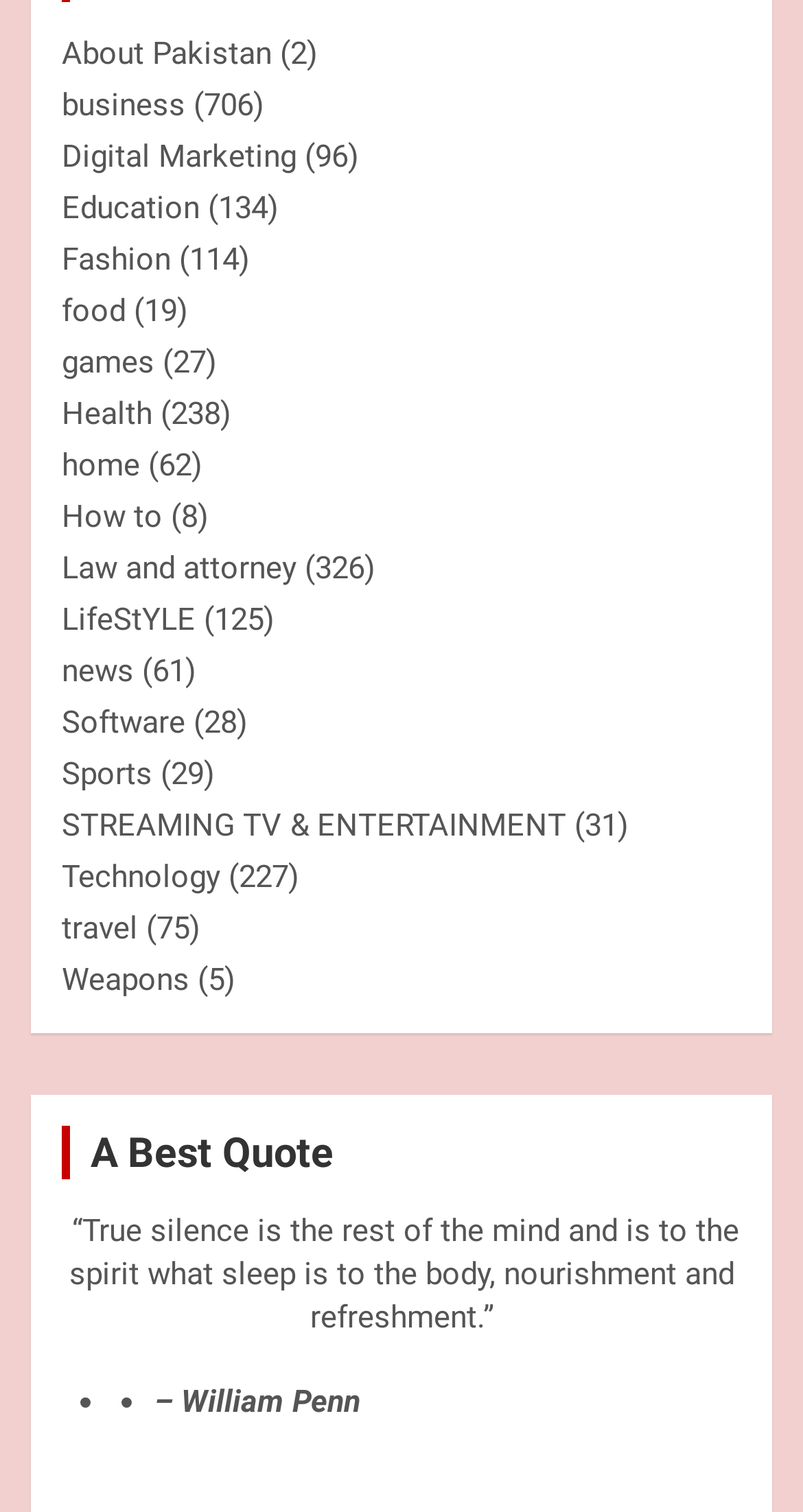Provide the bounding box coordinates of the section that needs to be clicked to accomplish the following instruction: "Go to the Education section."

[0.077, 0.125, 0.249, 0.15]